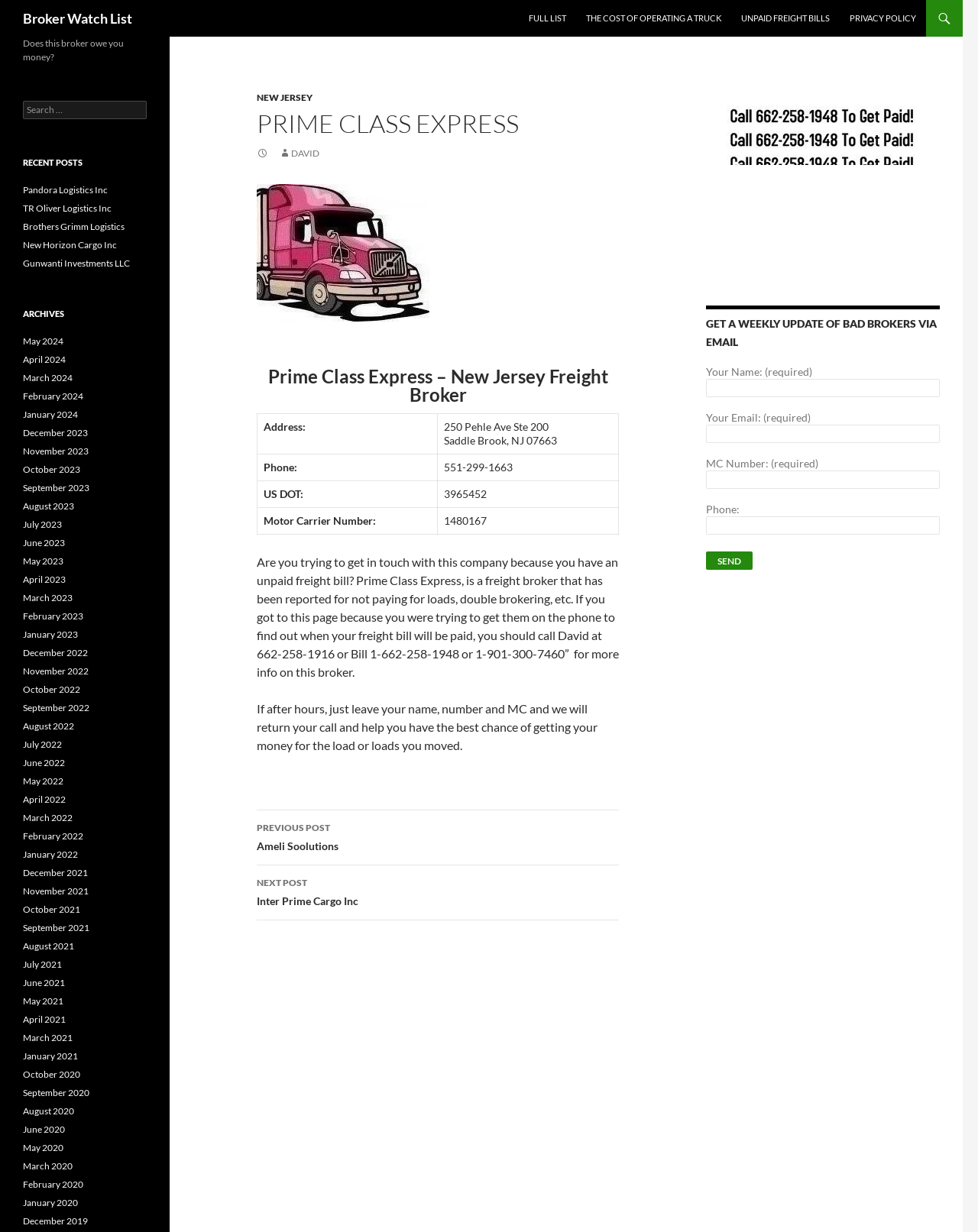What is the name of the freight broker?
Look at the screenshot and respond with a single word or phrase.

Prime Class Express